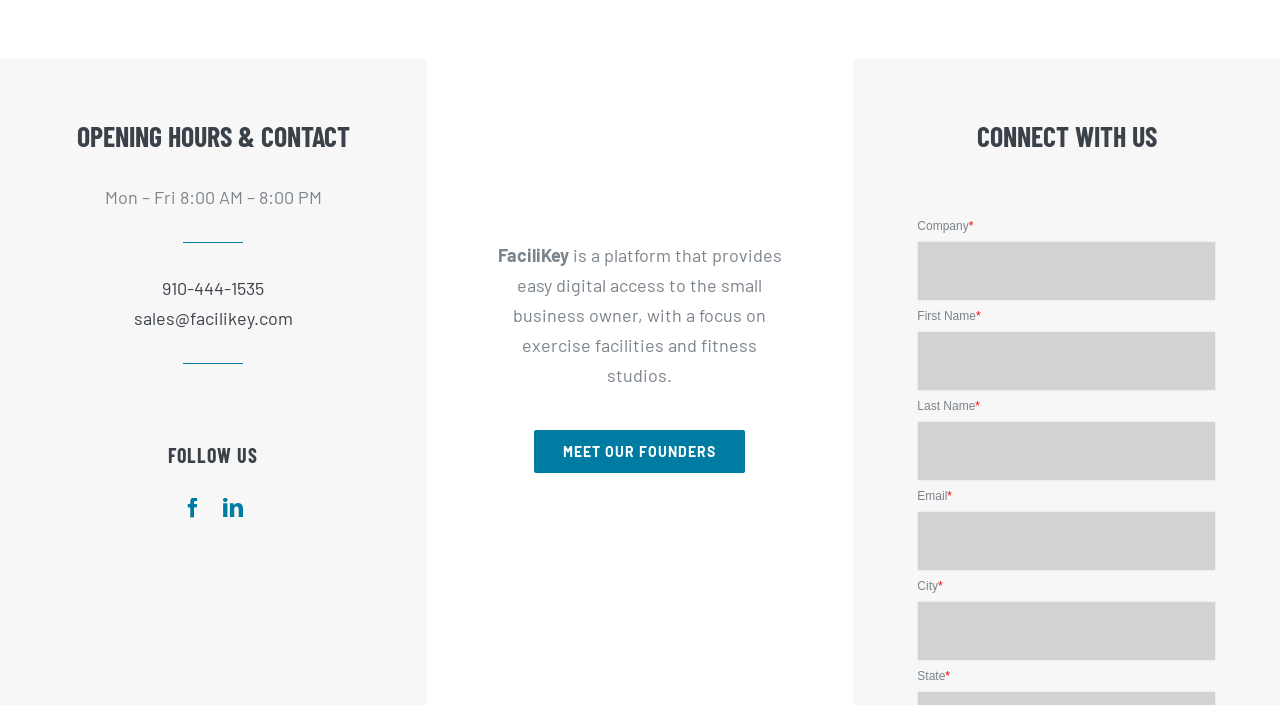What is the purpose of FaciliKey?
Based on the screenshot, respond with a single word or phrase.

Easy digital access for small business owners